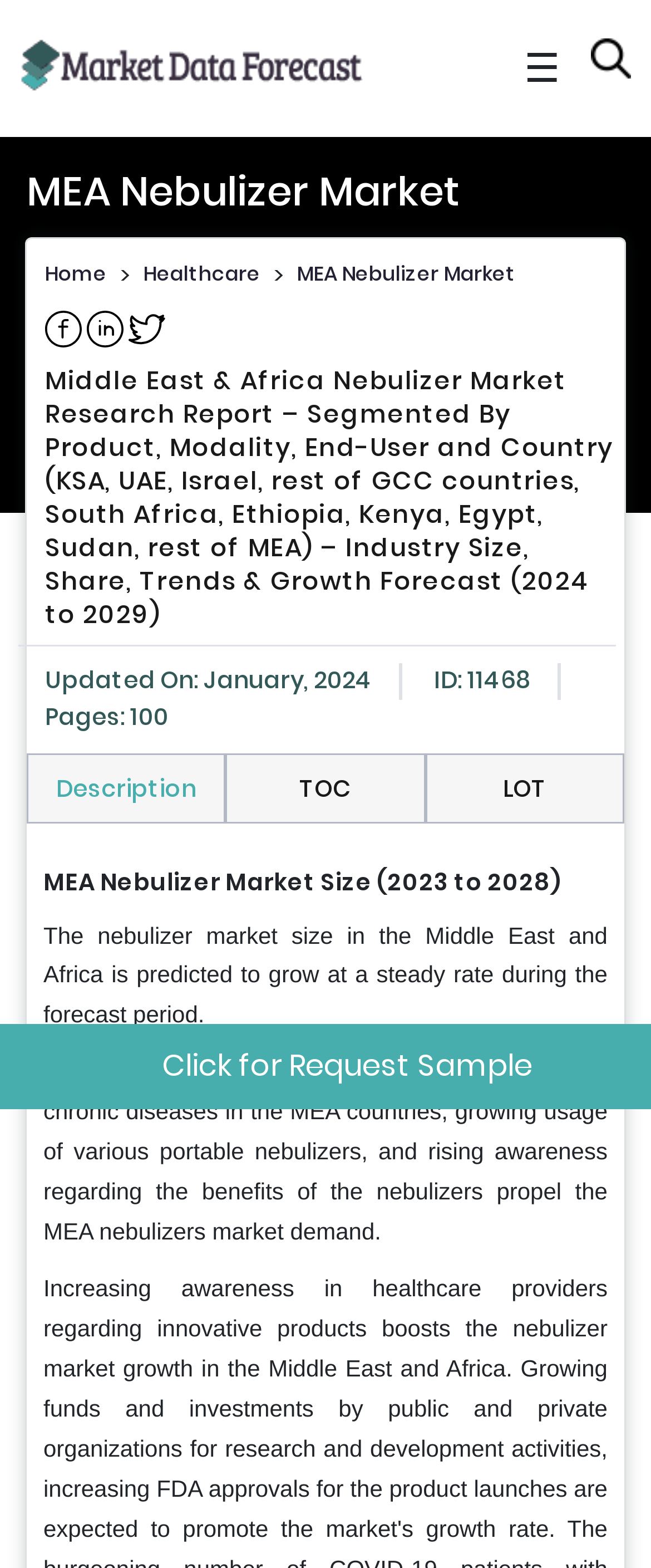Locate the bounding box coordinates of the element that should be clicked to fulfill the instruction: "Go to the Home page".

[0.069, 0.165, 0.164, 0.183]